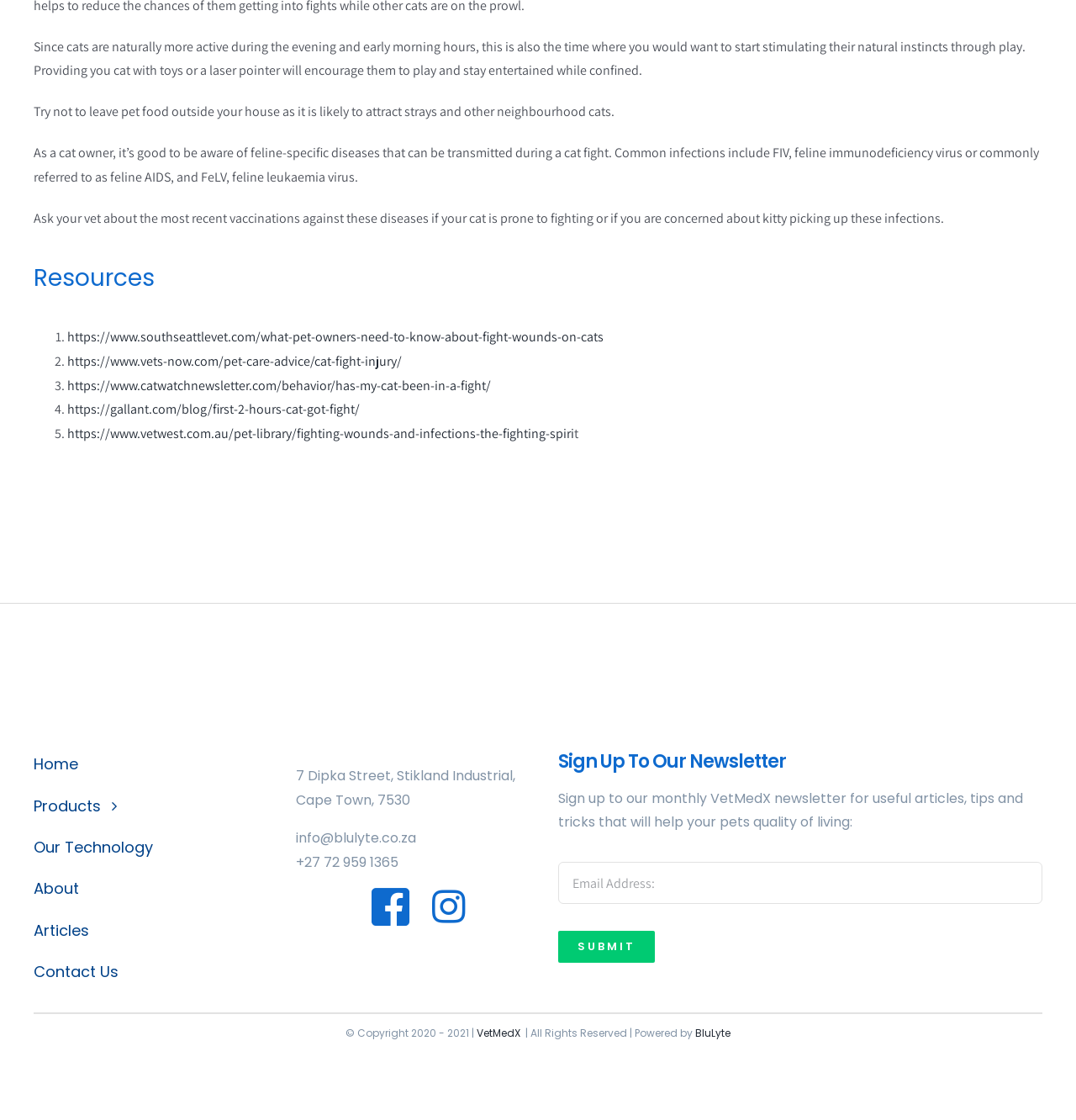Highlight the bounding box of the UI element that corresponds to this description: "https://www.vets-now.com/pet-care-advice/cat-fight-injury/".

[0.062, 0.314, 0.373, 0.33]